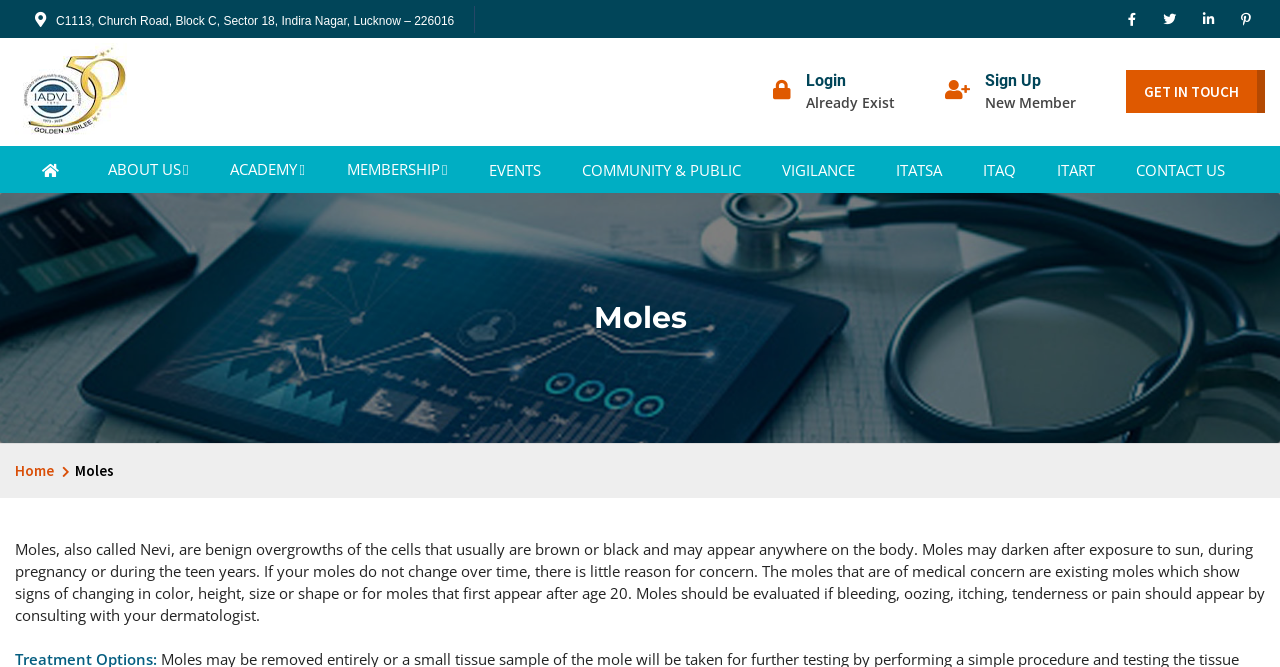Locate the bounding box coordinates of the element you need to click to accomplish the task described by this instruction: "Click the login button".

[0.63, 0.105, 0.699, 0.171]